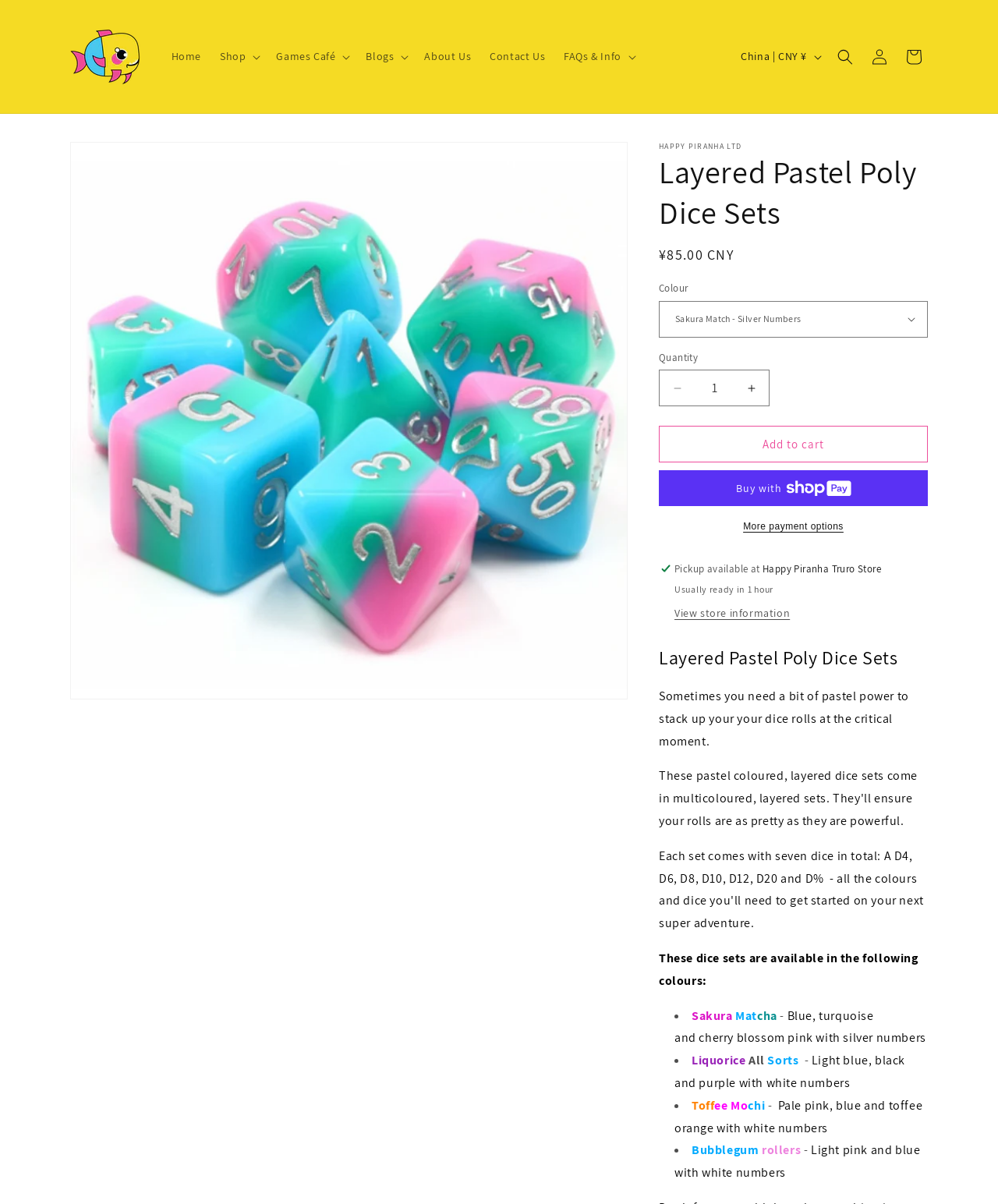Illustrate the webpage's structure and main components comprehensively.

This webpage is about Layered Pastel Poly Dice Sets for D20 RPG Games sold by Happy Piranha. At the top, there is a navigation menu with links to "Home", "Games Café", "Blogs", "About Us", "Contact Us", and "FAQs & Info". Below the navigation menu, there is a country/region selection dropdown and a search button.

The main content of the page is a product gallery viewer, which displays an image of the dice set. Above the image, there is a link to skip to product information. Below the image, there is a heading that reads "Layered Pastel Poly Dice Sets" and a description that explains the product.

The product information section includes details such as the regular price, color options, and quantity selection. There are buttons to decrease and increase the quantity, as well as an "Add to cart" button. Additionally, there are options to "Buy now with ShopPay" and "More payment options".

Below the product information, there is a section that indicates pickup availability at the Happy Piranha Truro Store, with an estimated ready time of 1 hour. There is also a button to view store information.

The webpage then describes the product in more detail, explaining that the dice sets are available in various colors, including Sakura, Mat, Liquorice, Toff, and Bubblegum. Each color option is listed with a brief description.